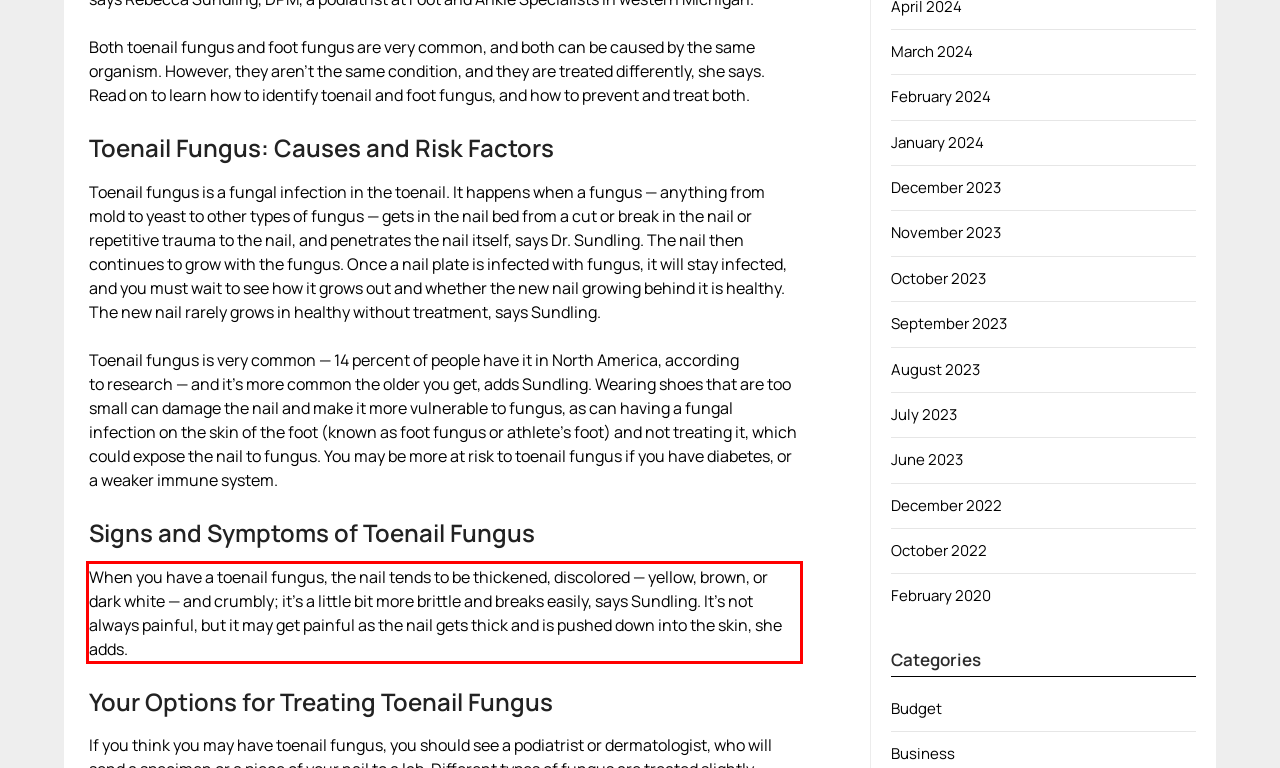Observe the screenshot of the webpage that includes a red rectangle bounding box. Conduct OCR on the content inside this red bounding box and generate the text.

When you have a toenail fungus, the nail tends to be thickened, discolored — yellow, brown, or dark white — and crumbly; it’s a little bit more brittle and breaks easily, says Sundling. It’s not always painful, but it may get painful as the nail gets thick and is pushed down into the skin, she adds.